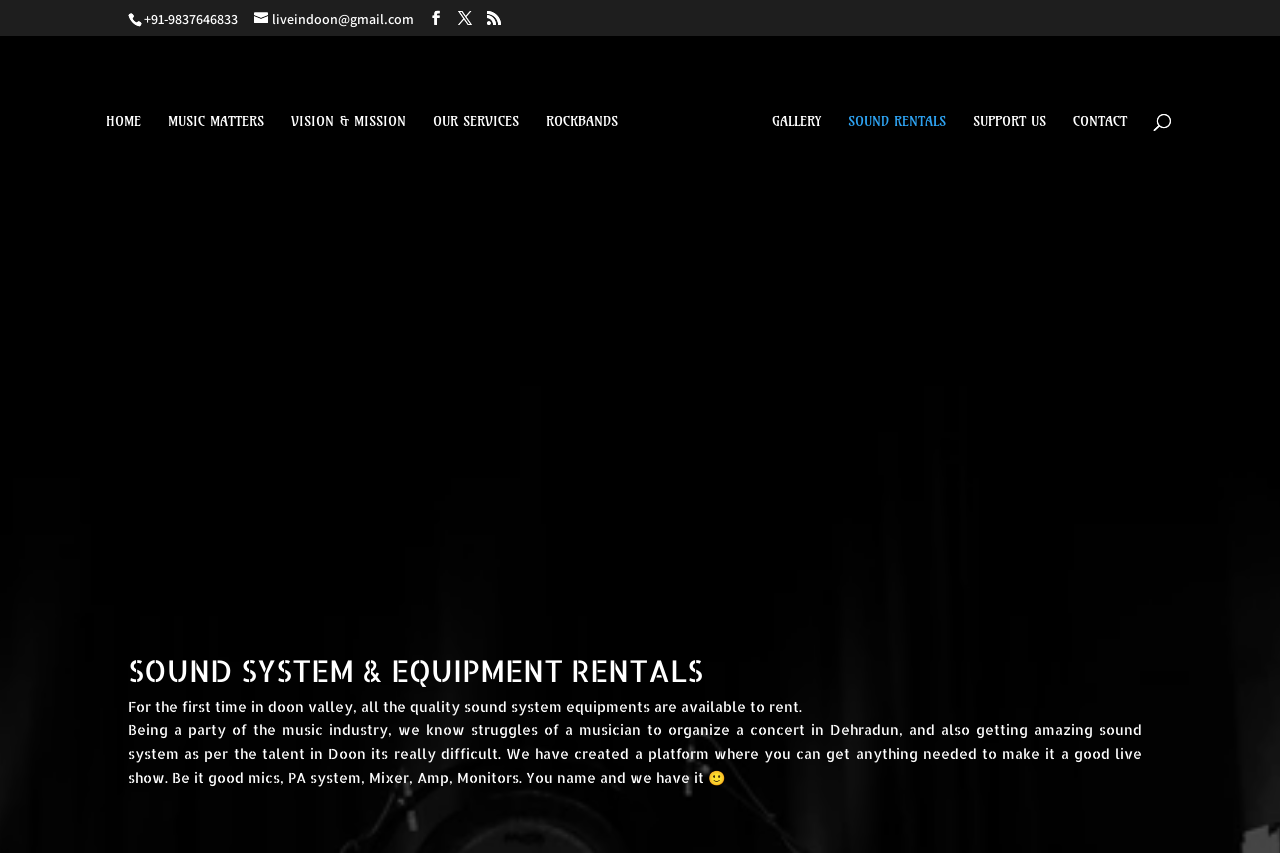Locate the bounding box coordinates of the element that needs to be clicked to carry out the instruction: "send email". The coordinates should be given as four float numbers ranging from 0 to 1, i.e., [left, top, right, bottom].

[0.198, 0.011, 0.323, 0.032]